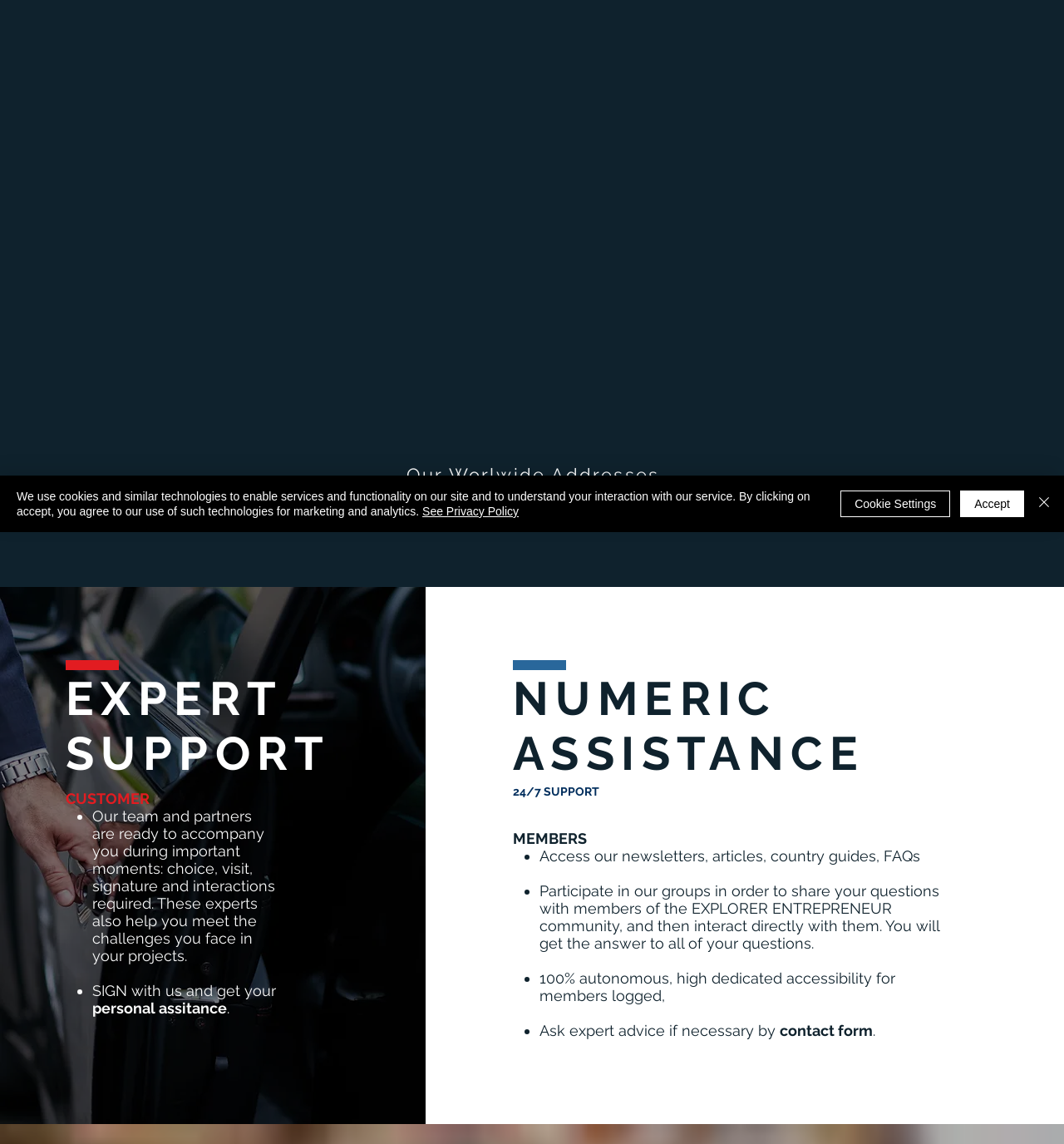Using the webpage screenshot and the element description contact form, determine the bounding box coordinates. Specify the coordinates in the format (top-left x, top-left y, bottom-right x, bottom-right y) with values ranging from 0 to 1.

[0.733, 0.893, 0.821, 0.908]